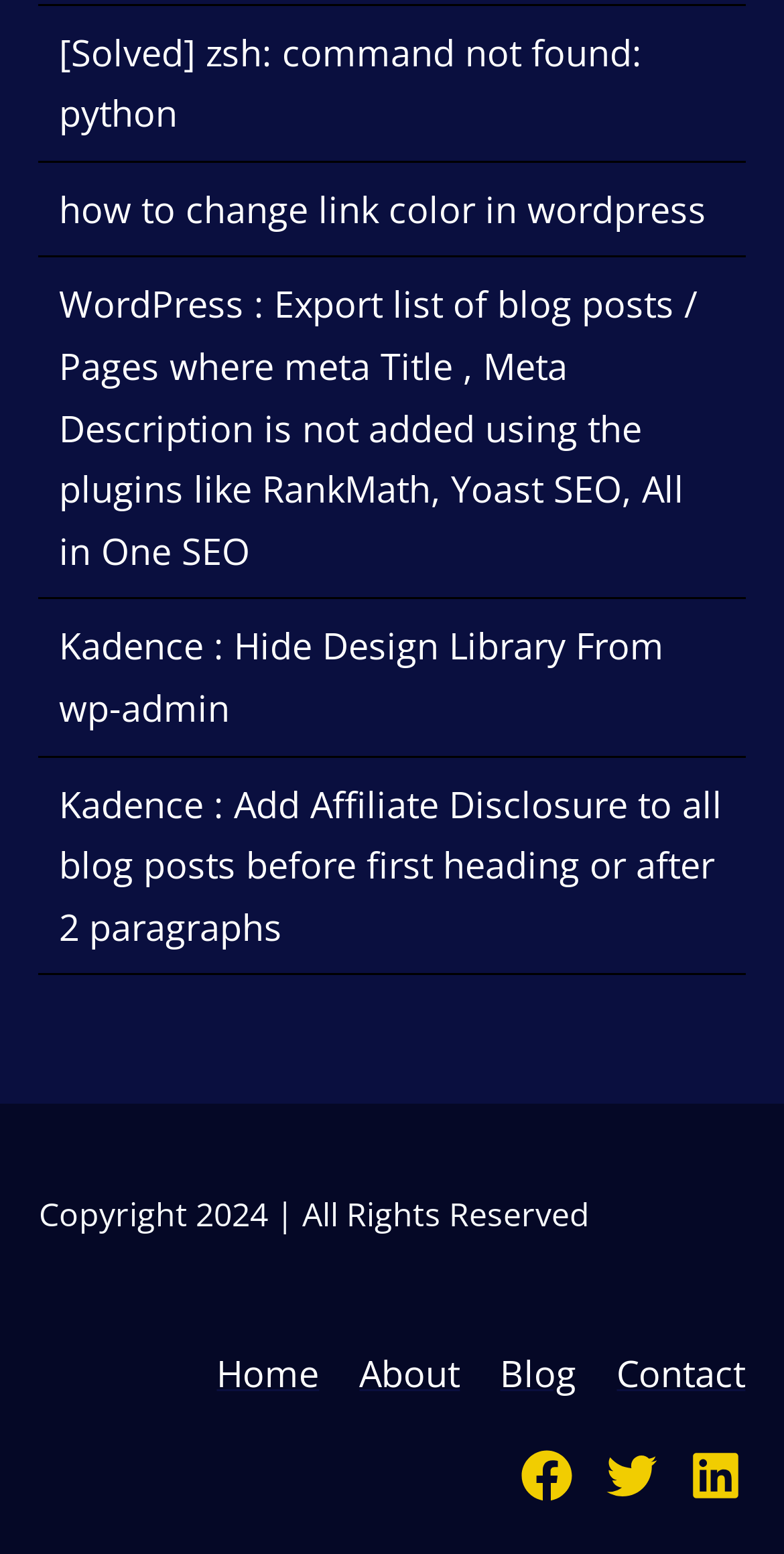Could you determine the bounding box coordinates of the clickable element to complete the instruction: "Like the post by agentl074"? Provide the coordinates as four float numbers between 0 and 1, i.e., [left, top, right, bottom].

None